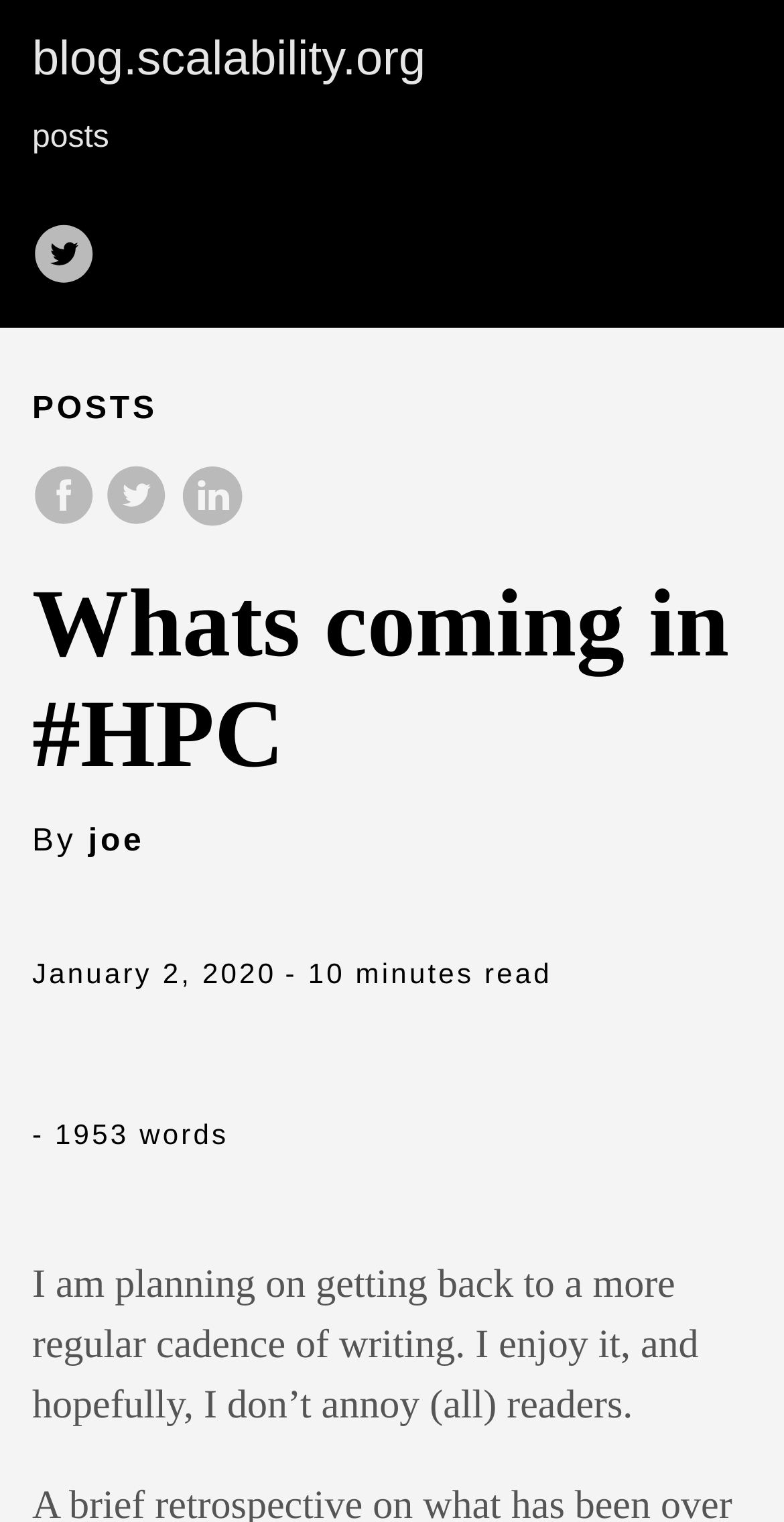Determine the main heading of the webpage and generate its text.

Whats coming in #HPC